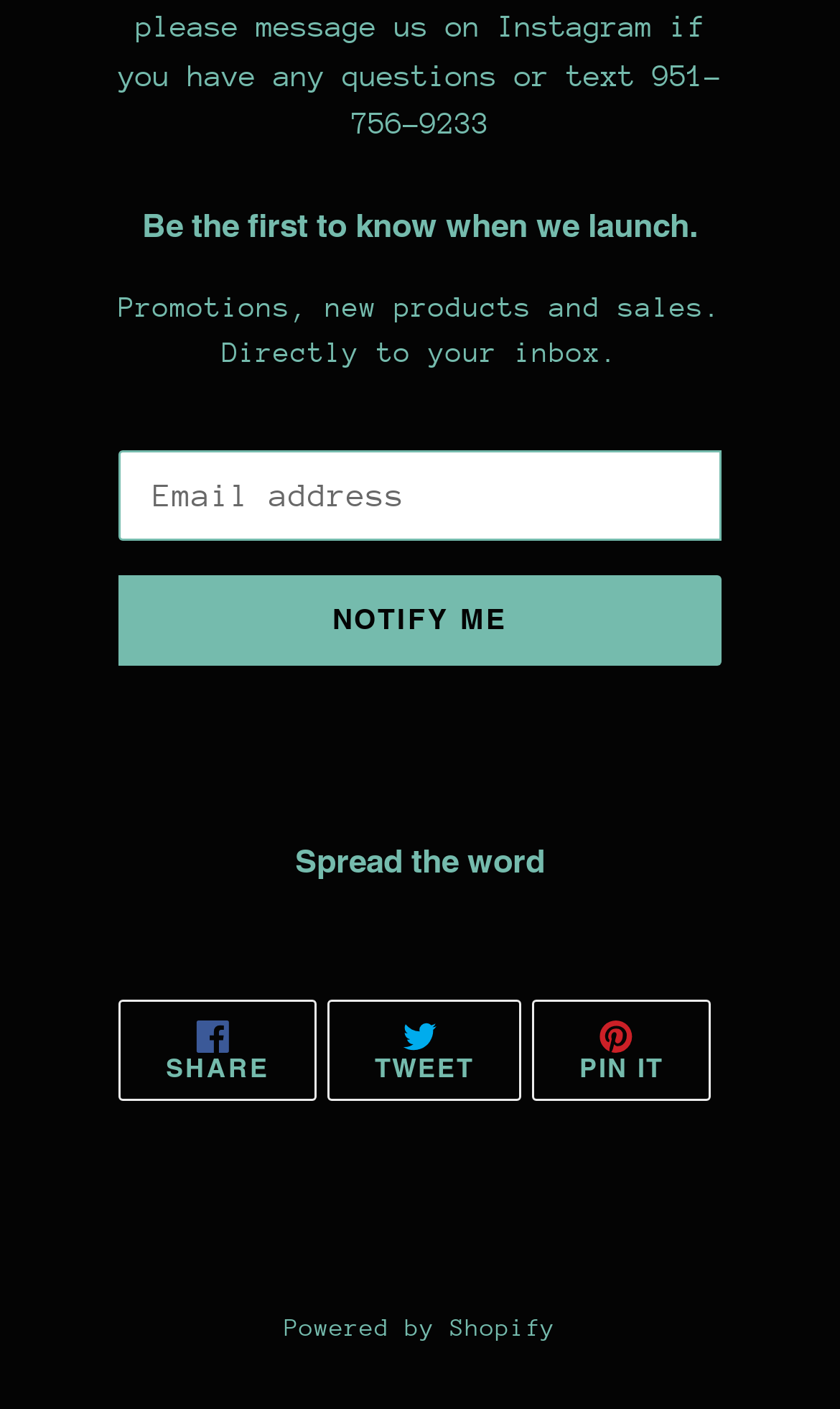Locate the UI element described by Powered by Shopify in the provided webpage screenshot. Return the bounding box coordinates in the format (top-left x, top-left y, bottom-right x, bottom-right y), ensuring all values are between 0 and 1.

[0.338, 0.932, 0.662, 0.952]